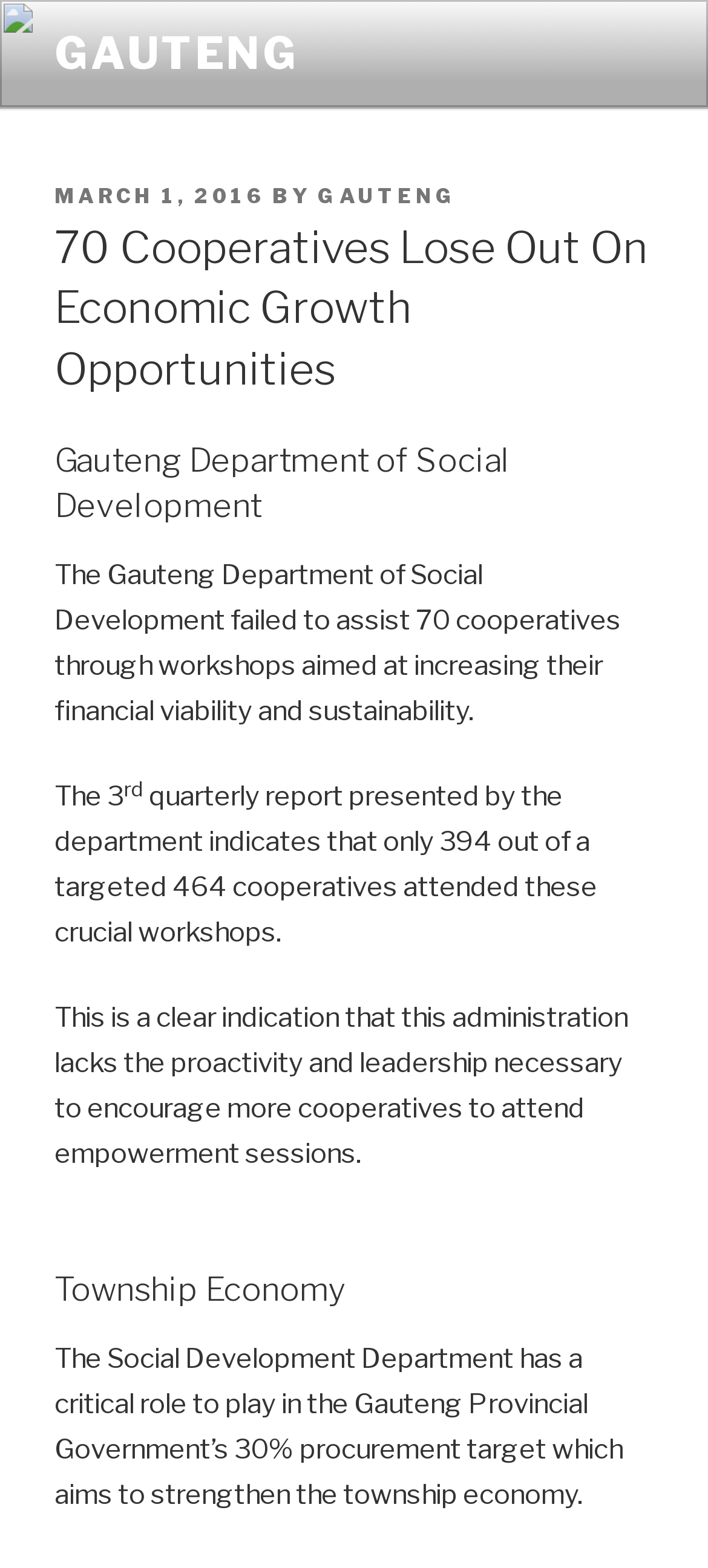Using the given element description, provide the bounding box coordinates (top-left x, top-left y, bottom-right x, bottom-right y) for the corresponding UI element in the screenshot: Statements and Opinions

None